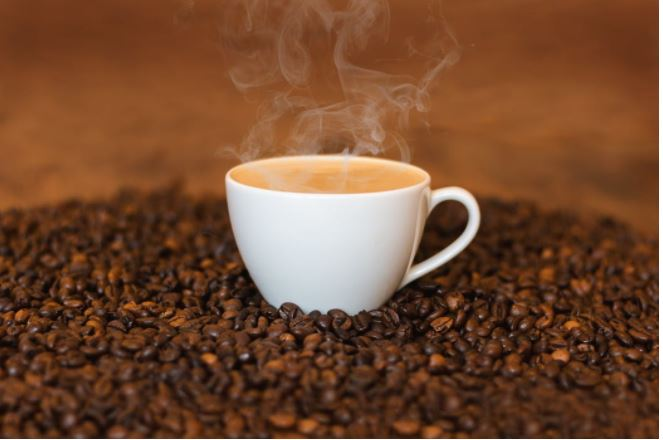What is the aroma associated with the coffee?
Look at the screenshot and respond with one word or a short phrase.

Rich